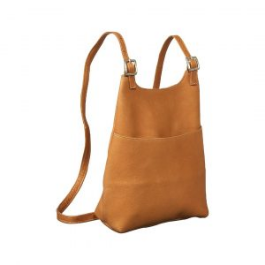Offer an in-depth caption that covers the entire scene depicted in the image.

The image features a stylish Women's Slim Sling Backpack in a warm, earthy brown hue. This versatile bag showcases a minimalist design with a single large compartment characterized by a smooth leather finish. The adjustable straps provide comfort and ease of wear, making it an ideal accessory for both casual outings and more refined settings. A front pocket enhances its functionality, perfect for storing essentials like your phone or wallet. This backpack combines practicality with a chic aesthetic, catering to fashion-forward individuals who appreciate both style and utility.